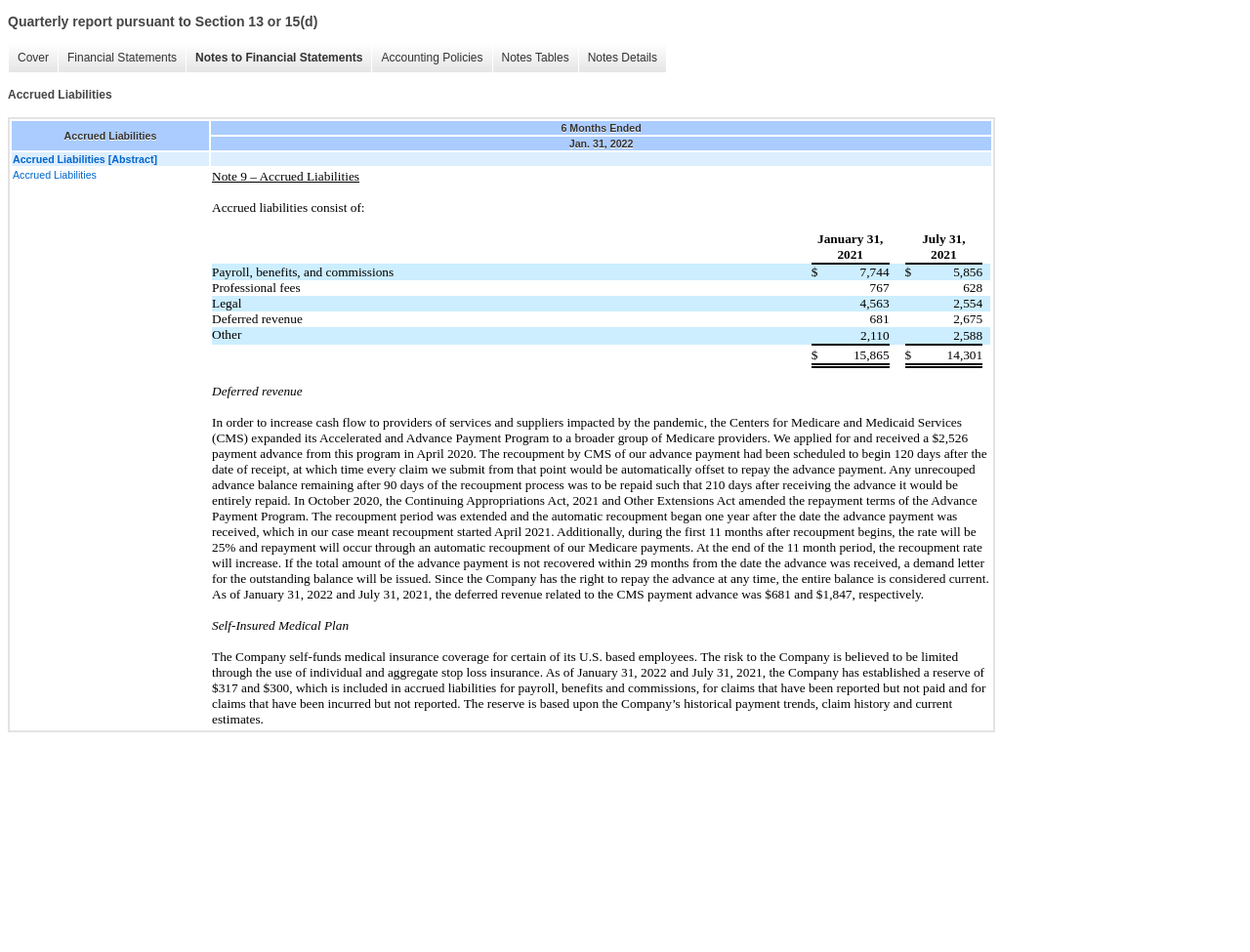Determine the bounding box coordinates of the clickable region to follow the instruction: "Read 'Accrued Liabilities'".

[0.006, 0.092, 0.796, 0.107]